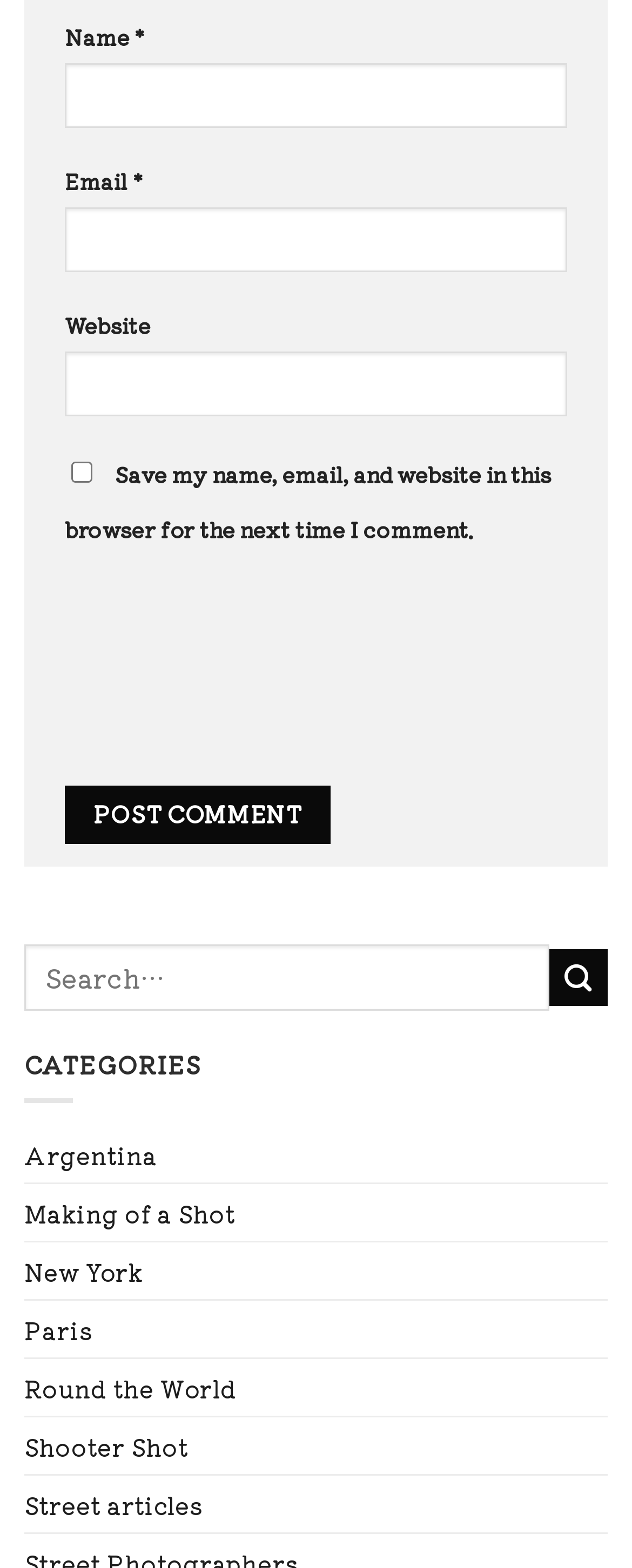Specify the bounding box coordinates of the area that needs to be clicked to achieve the following instruction: "Enter your name".

[0.103, 0.04, 0.897, 0.081]